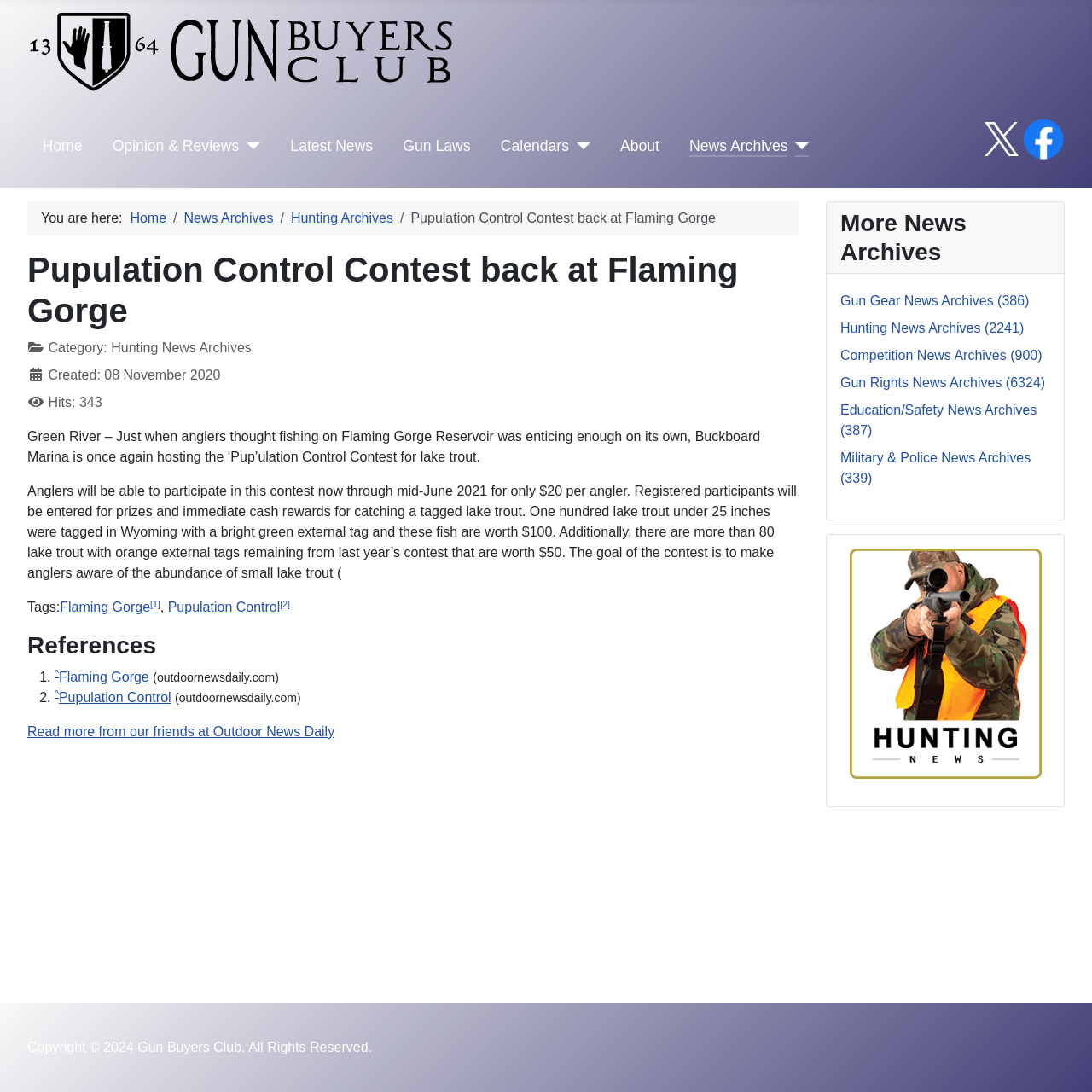Explain the webpage in detail, including its primary components.

This webpage is about firearms, hunting, shooting sports, and second amendment rights. At the top left, there is a link to "Gun Buyers Club" with an accompanying image. Next to it is a navigation menu labeled "Main Menu" with links to "Home", "Opinion & Reviews", "Latest News", "Gun Laws", "Calendars", "About", and "News Archives". Each of these links has a corresponding button with a dropdown menu.

On the top right, there is a link to an "X logo" with an accompanying image, followed by a link to Facebook with an accompanying image.

Below the navigation menu, there is a breadcrumbs navigation menu with links to "Home", "News Archives", and "Hunting Archives". The current page is highlighted as "Pupulation Control Contest back at Flaming Gorge".

The main content of the page is an article about a fishing contest at Flaming Gorge Reservoir. The article has a heading, "Pupulation Control Contest back at Flaming Gorge", and is divided into sections with descriptions, including the category, creation date, and hits. The article text describes the contest and its rules.

At the bottom of the article, there are links to tags, including "Flaming Gorge" and "Pupulation Control". Below the article, there is a footer section with references to external sources, including links to "Flaming Gorge" and "Pupulation Control" with corresponding superscripts.

On the right side of the page, there is a section with links to more news archives, including "Gun Gear News Archives", "Hunting News Archives", "Competition News Archives", "Gun Rights News Archives", "Education/Safety News Archives", and "Military & Police News Archives". There is also an image labeled "Hunting News".

At the very bottom of the page, there is a copyright notice and a link to "Back to Top".